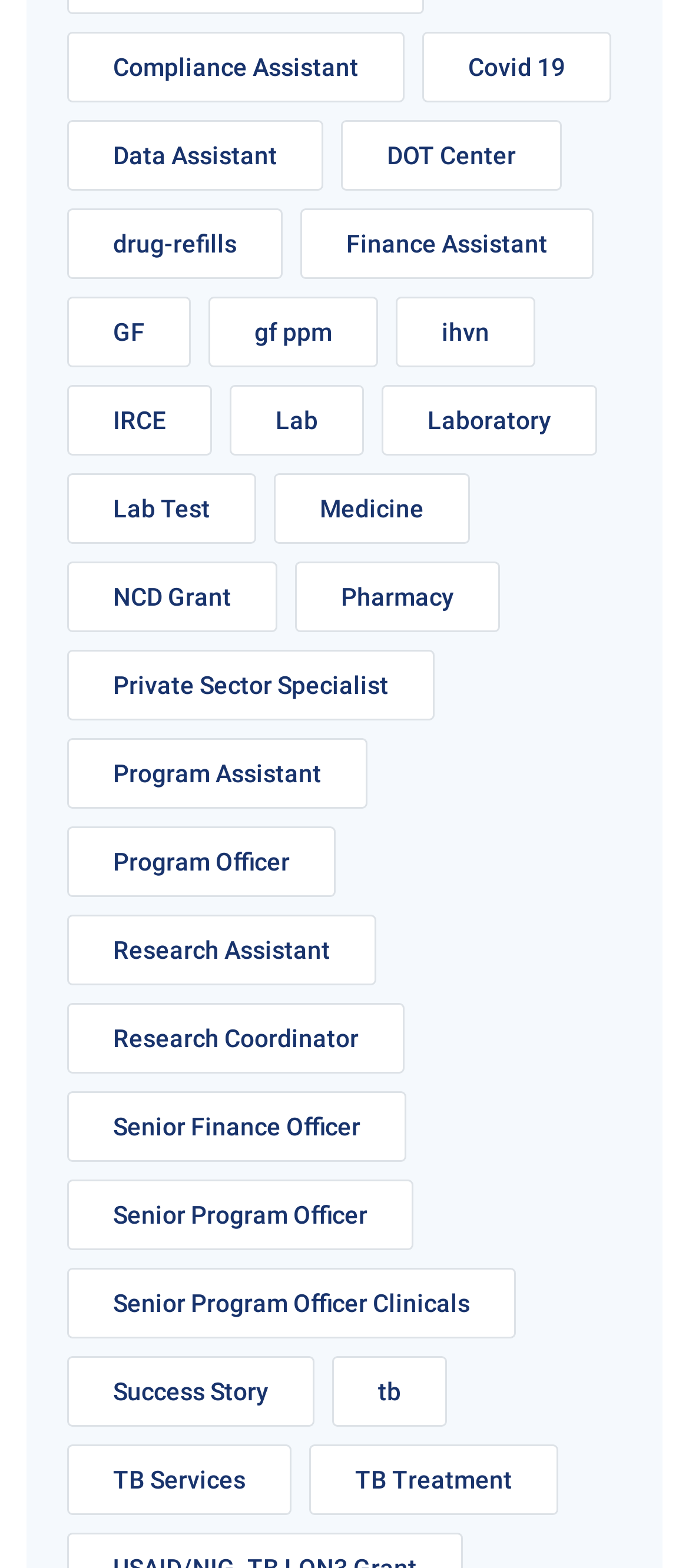How many categories have only one item?
Give a detailed explanation using the information visible in the image.

I counted the number of links with only one item and found that there are 12 categories with only one item.